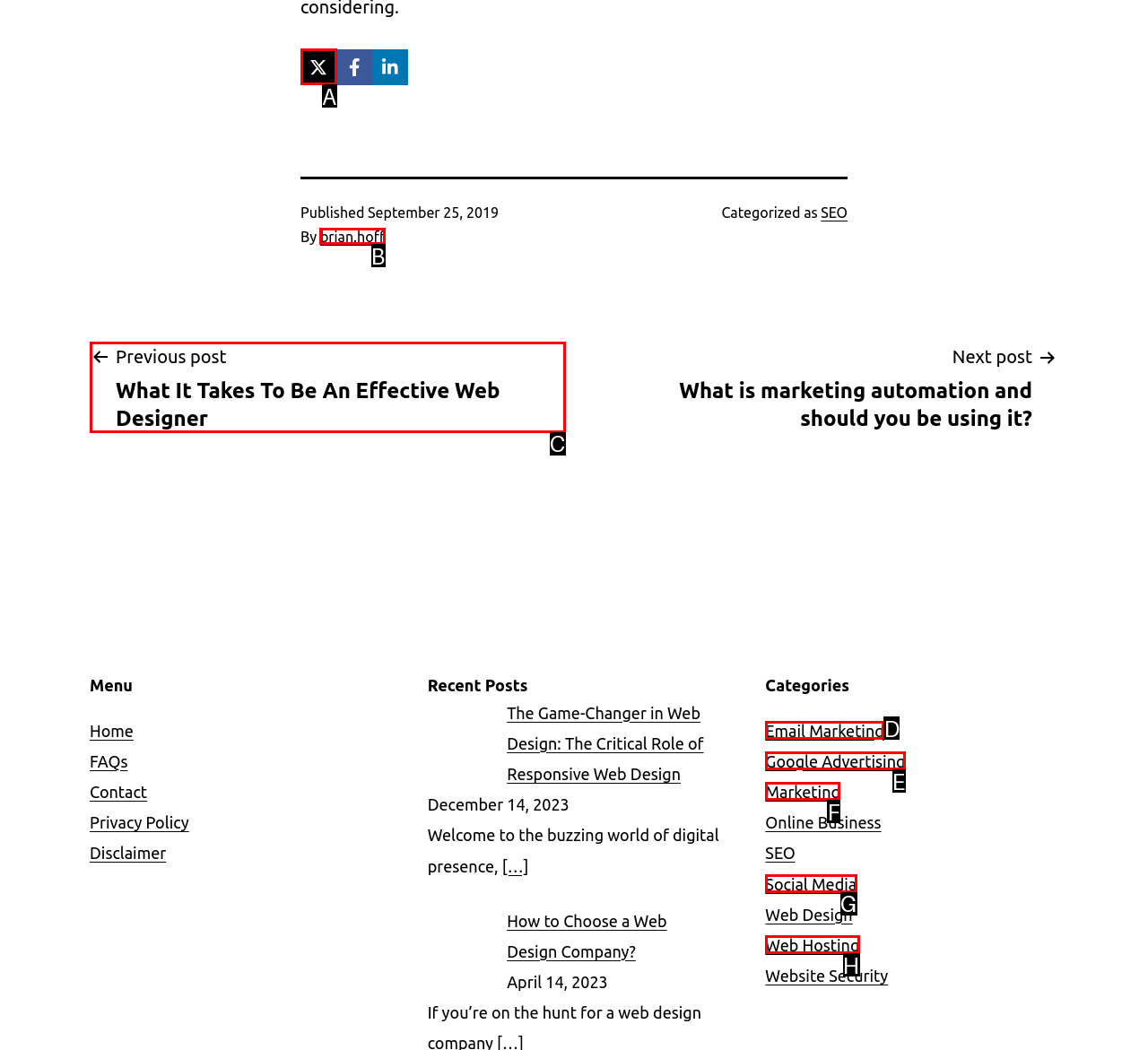Identify the UI element that best fits the description: Email Marketing
Respond with the letter representing the correct option.

D